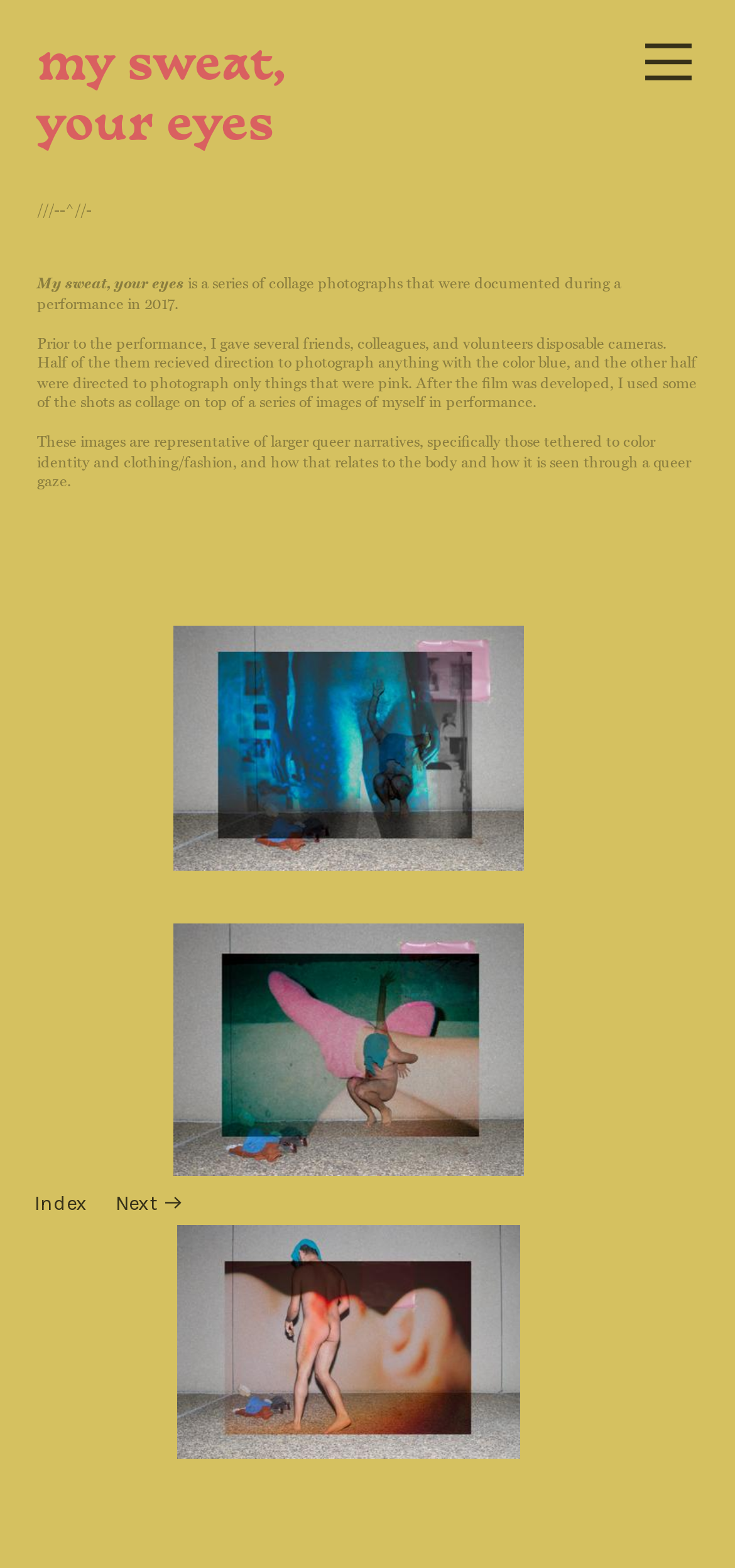Respond to the following query with just one word or a short phrase: 
What were the friends and colleagues directed to photograph?

Blue or pink things